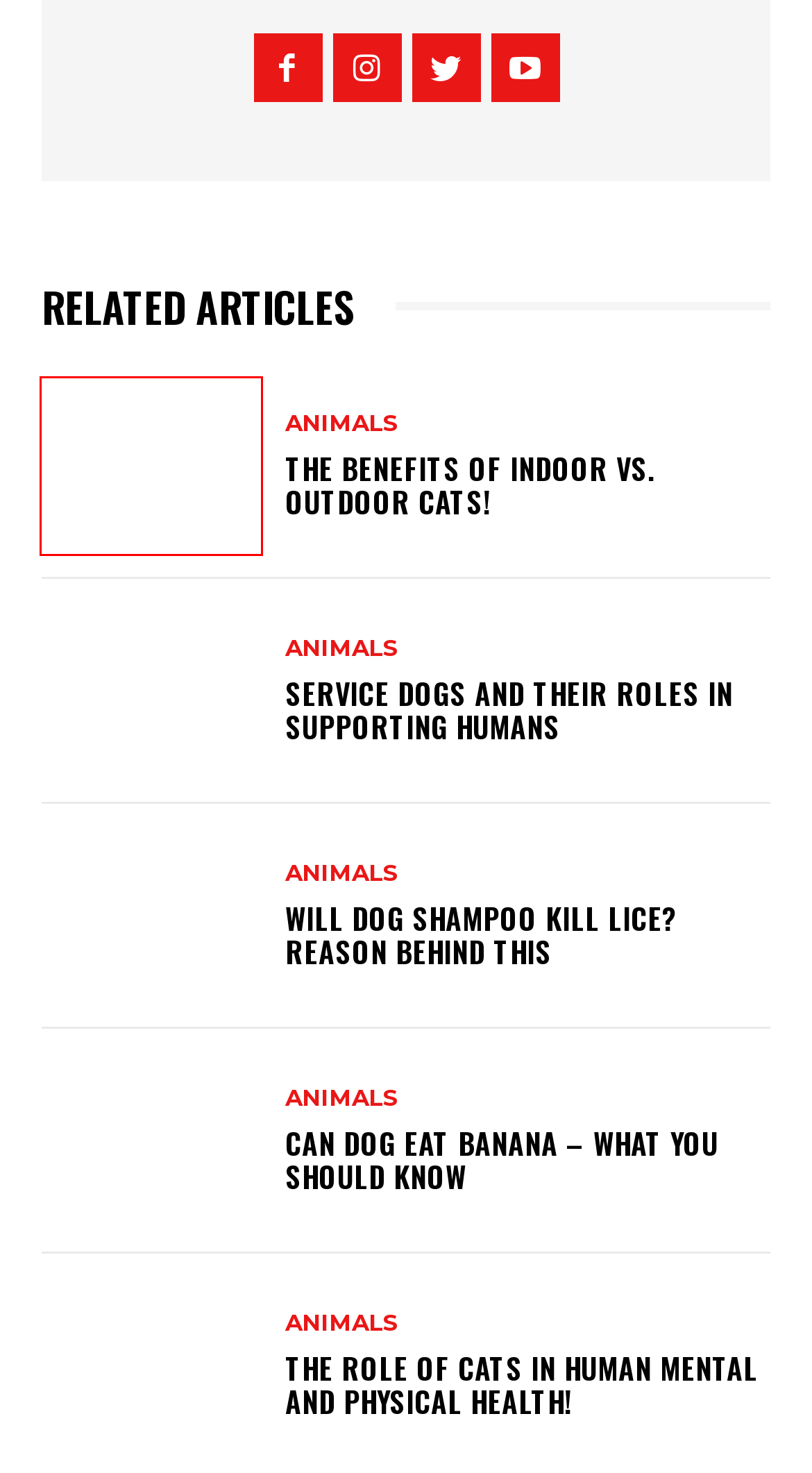You have been given a screenshot of a webpage, where a red bounding box surrounds a UI element. Identify the best matching webpage description for the page that loads after the element in the bounding box is clicked. Options include:
A. Why Do Dogs Eat Dirt Archives - cloudtalkradio
B. Money Archives - cloudtalkradio
C. Service Dogs And Their Roles In Supporting Humans - cloudtalkradio
D. Can Dog Eat Banana - What You Should Know - cloudtalkradio
E. Will Dog Shampoo Kill Lice? Reason Behind This - cloudtalkradio
F. The Benefits of Indoor vs. Outdoor Cats! - cloudtalkradio
G. The Role of Cats in human mental and physical health! - cloudtalkradio
H. Technology Archives - cloudtalkradio

F